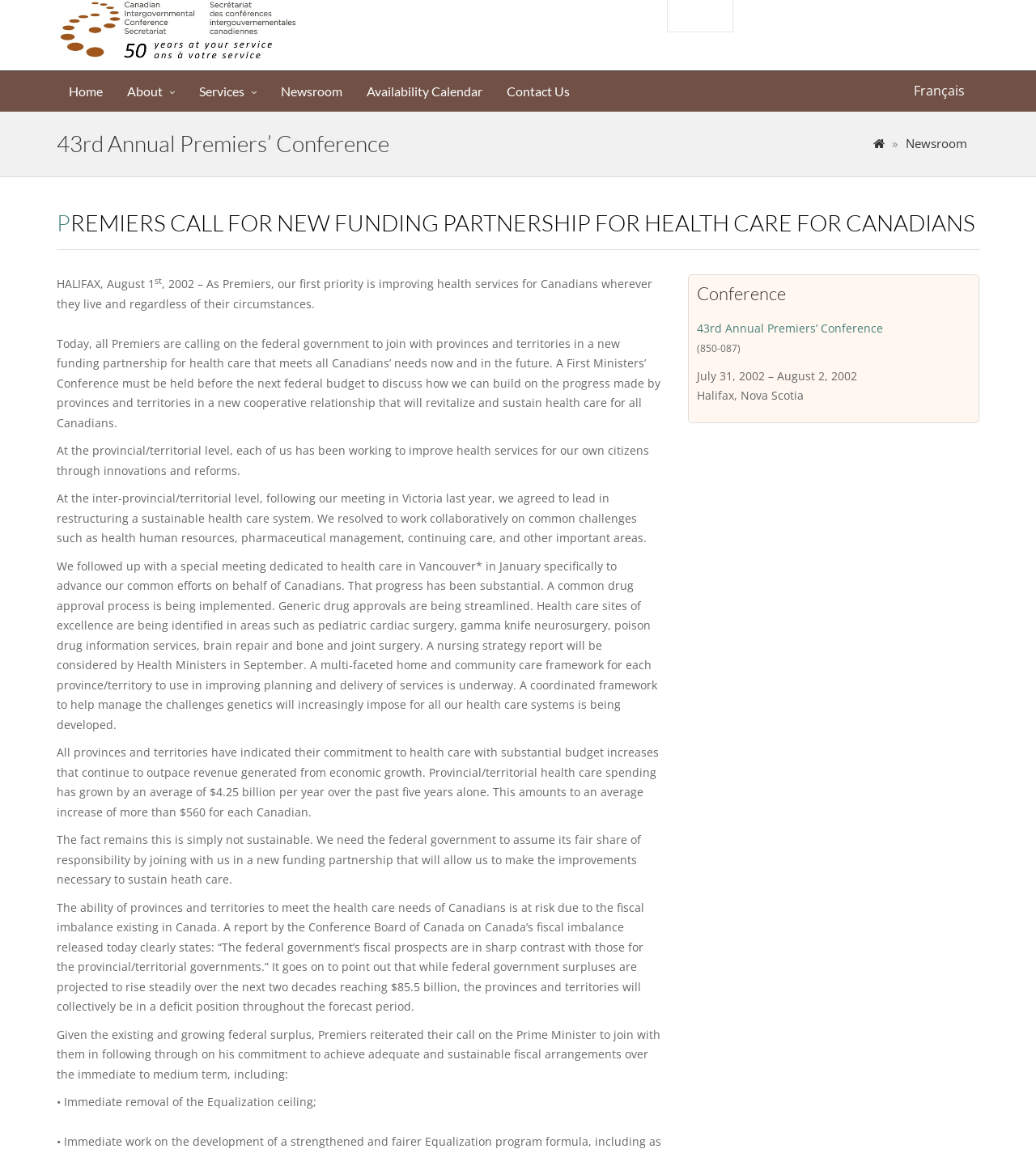Locate the bounding box coordinates of the clickable element to fulfill the following instruction: "Click the 43rd Annual Premiers’ Conference link". Provide the coordinates as four float numbers between 0 and 1 in the format [left, top, right, bottom].

[0.673, 0.279, 0.852, 0.292]